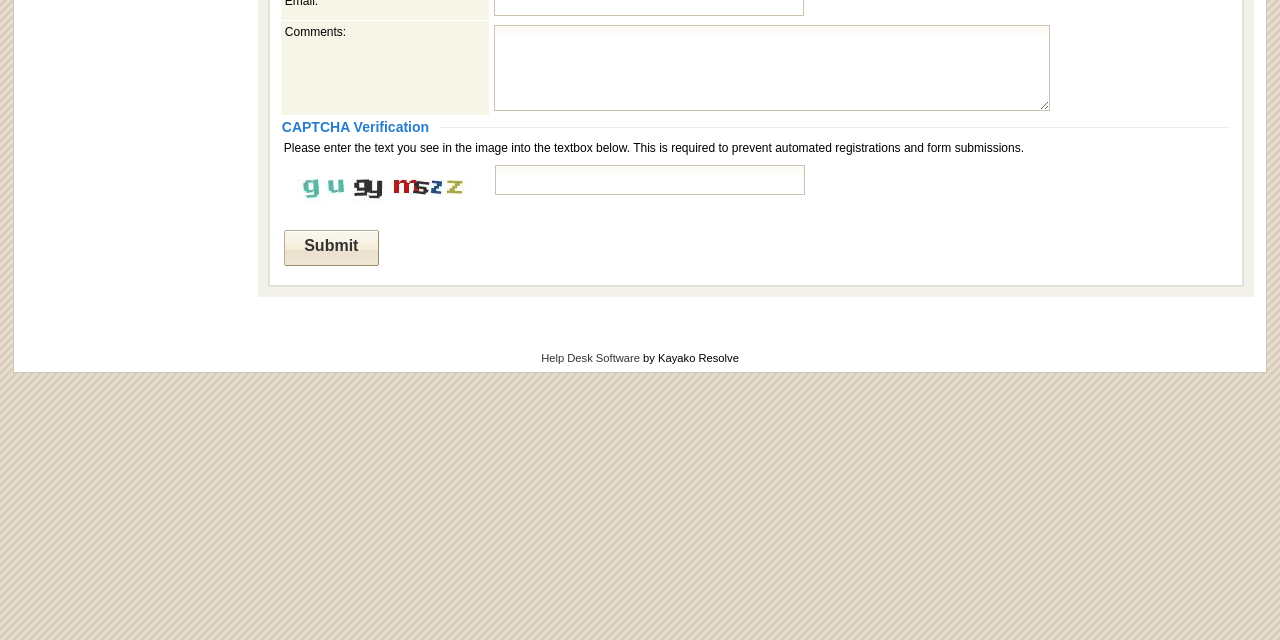Bounding box coordinates should be in the format (top-left x, top-left y, bottom-right x, bottom-right y) and all values should be floating point numbers between 0 and 1. Determine the bounding box coordinate for the UI element described as: Help Desk Software

[0.423, 0.55, 0.5, 0.569]